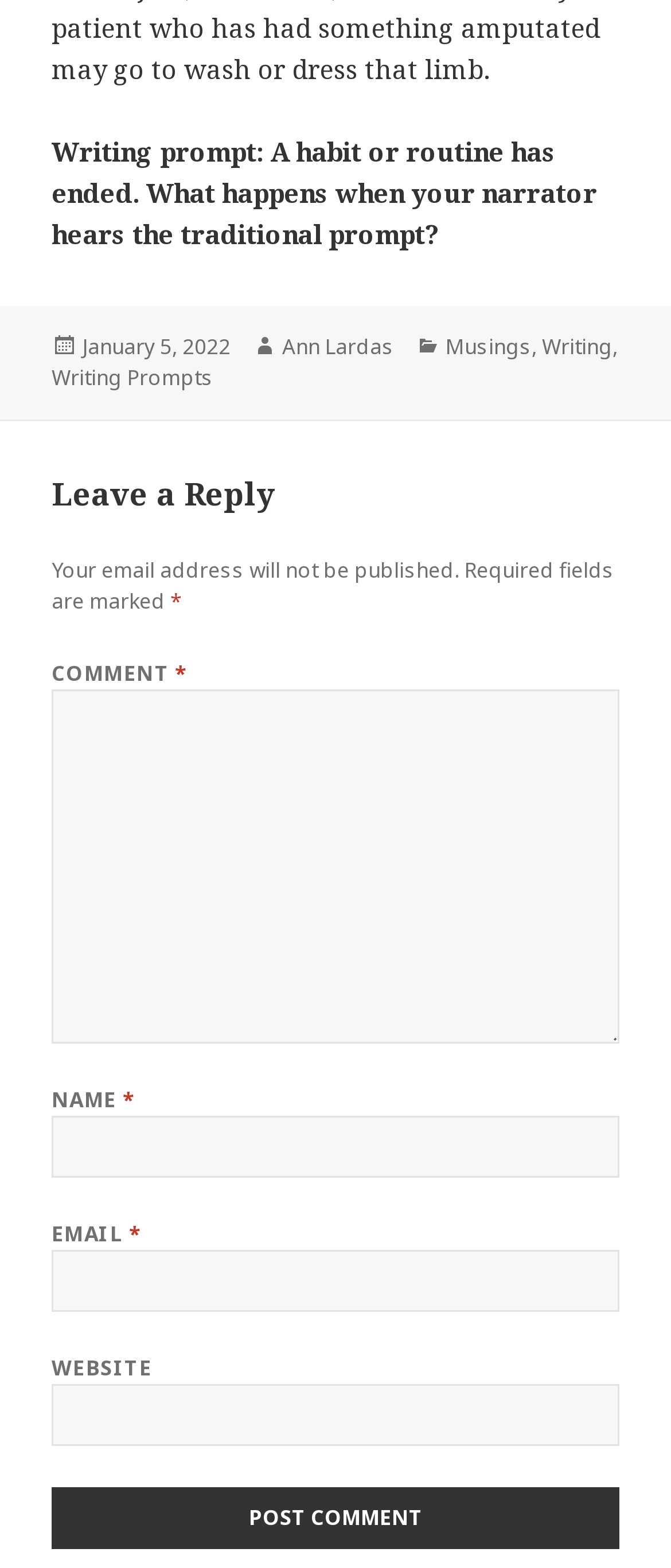Specify the bounding box coordinates for the region that must be clicked to perform the given instruction: "Click the 'Post Comment' button".

[0.077, 0.948, 0.923, 0.988]